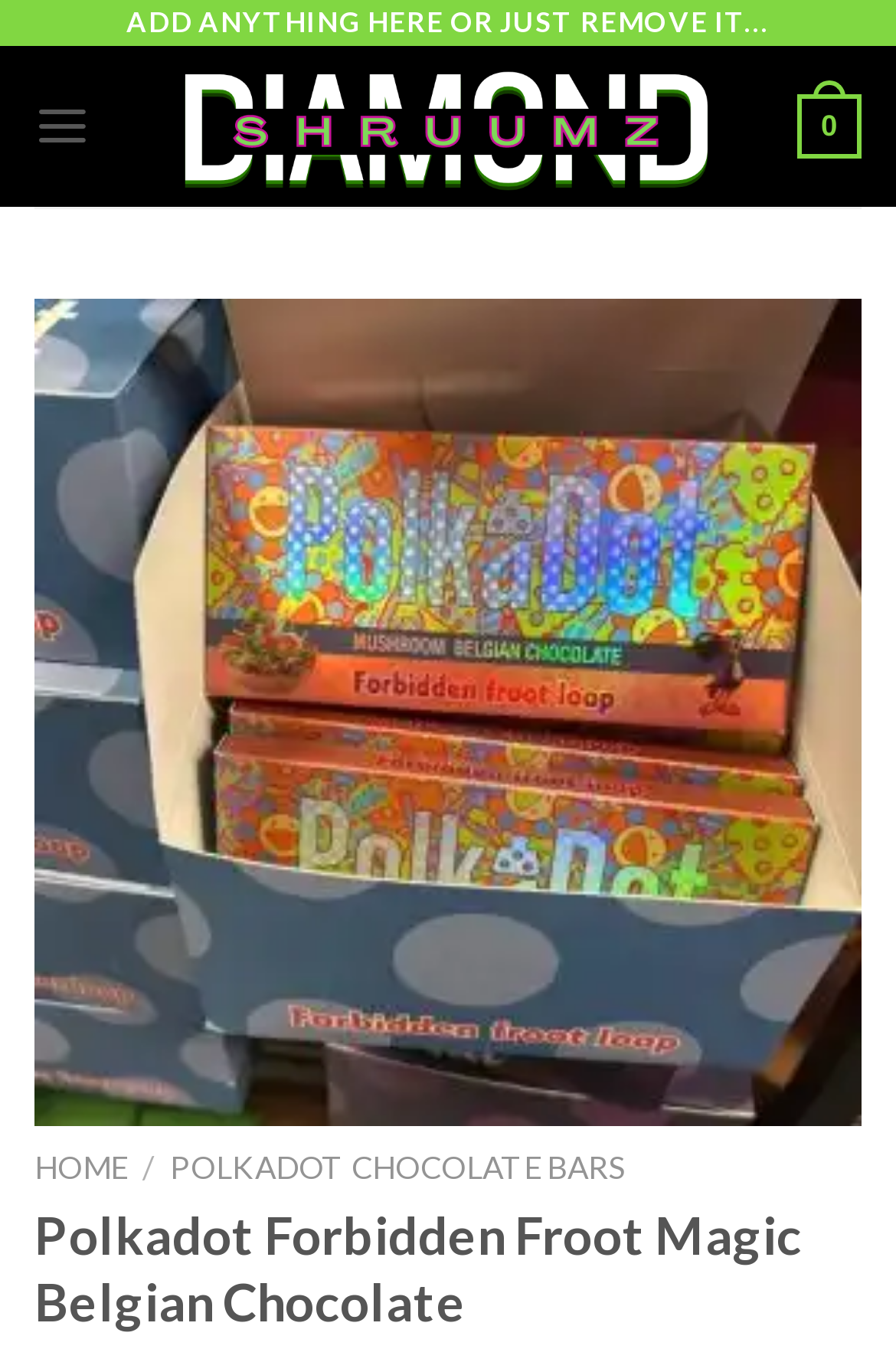Provide a brief response to the question using a single word or phrase: 
How many buttons are there in the figure?

2